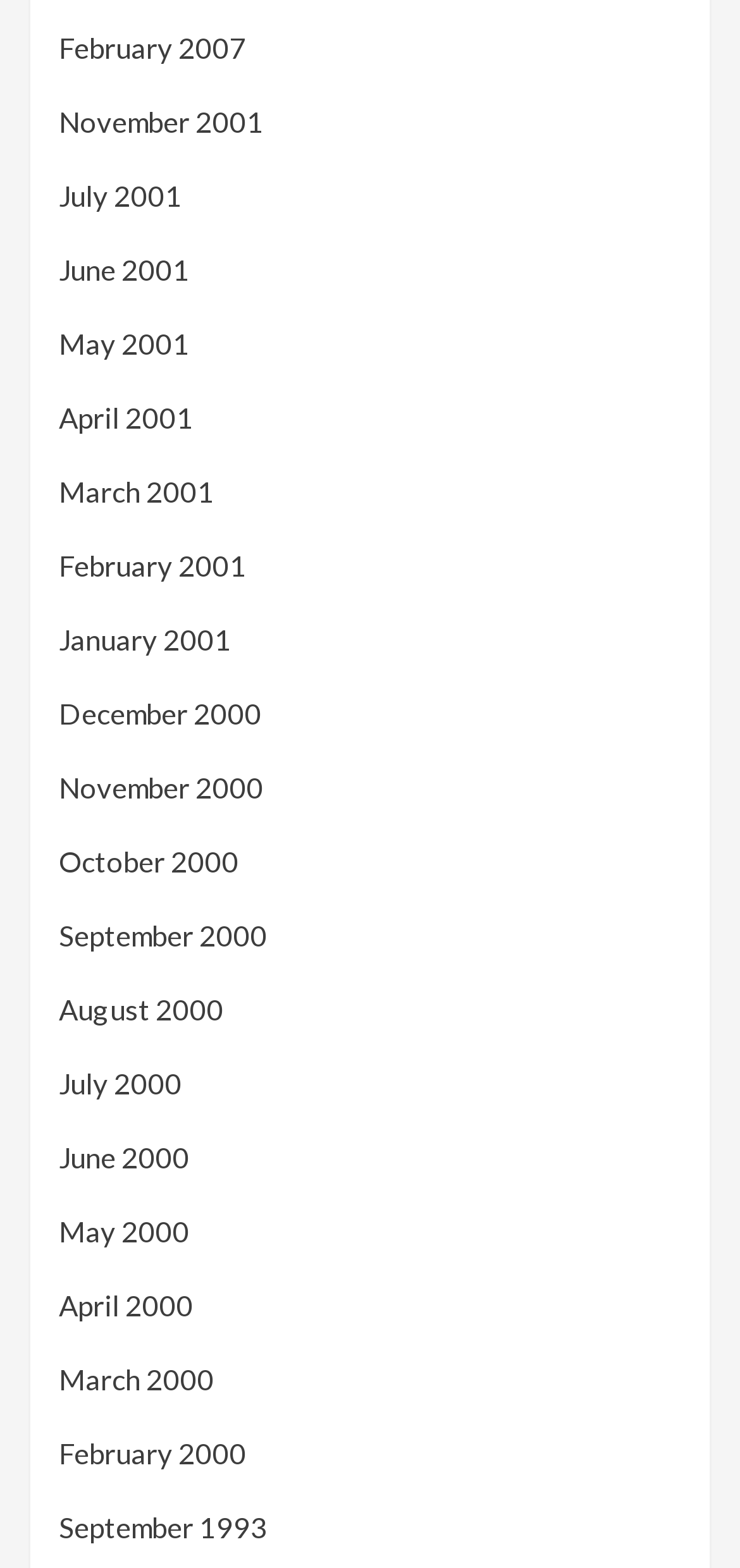Locate the bounding box coordinates of the area to click to fulfill this instruction: "check June 2001". The bounding box should be presented as four float numbers between 0 and 1, in the order [left, top, right, bottom].

[0.079, 0.161, 0.256, 0.183]